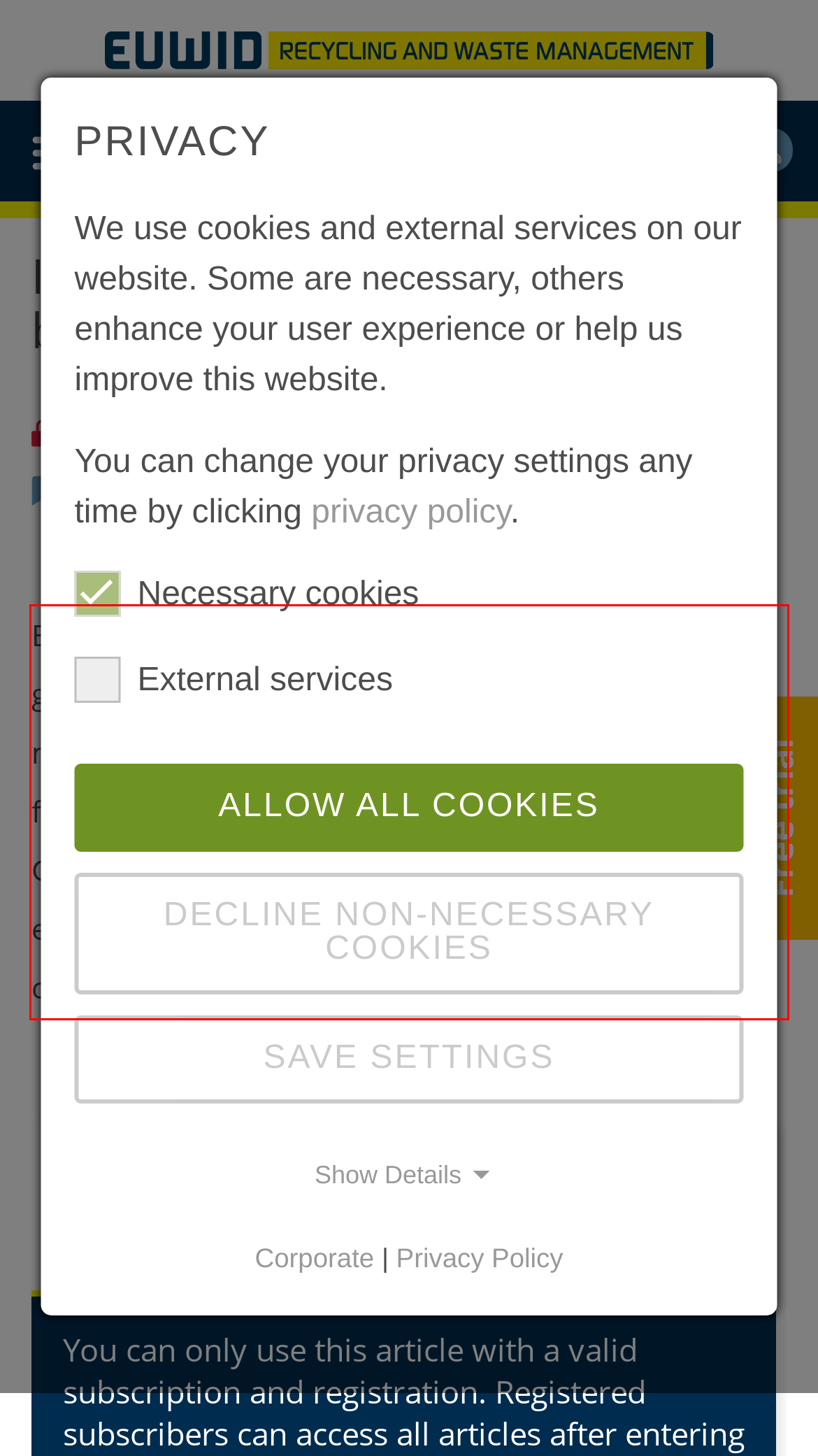You are given a screenshot of a webpage with a UI element highlighted by a red bounding box. Please perform OCR on the text content within this red bounding box.

Board chairman: We have financial scope / Further growth planned (D) – The German waste management company Interseroh wants to grow further and strengthen its market position in Germany and abroad through acquisitions. "I envisage that we will also be active in other continents in the not too distant future," the ...